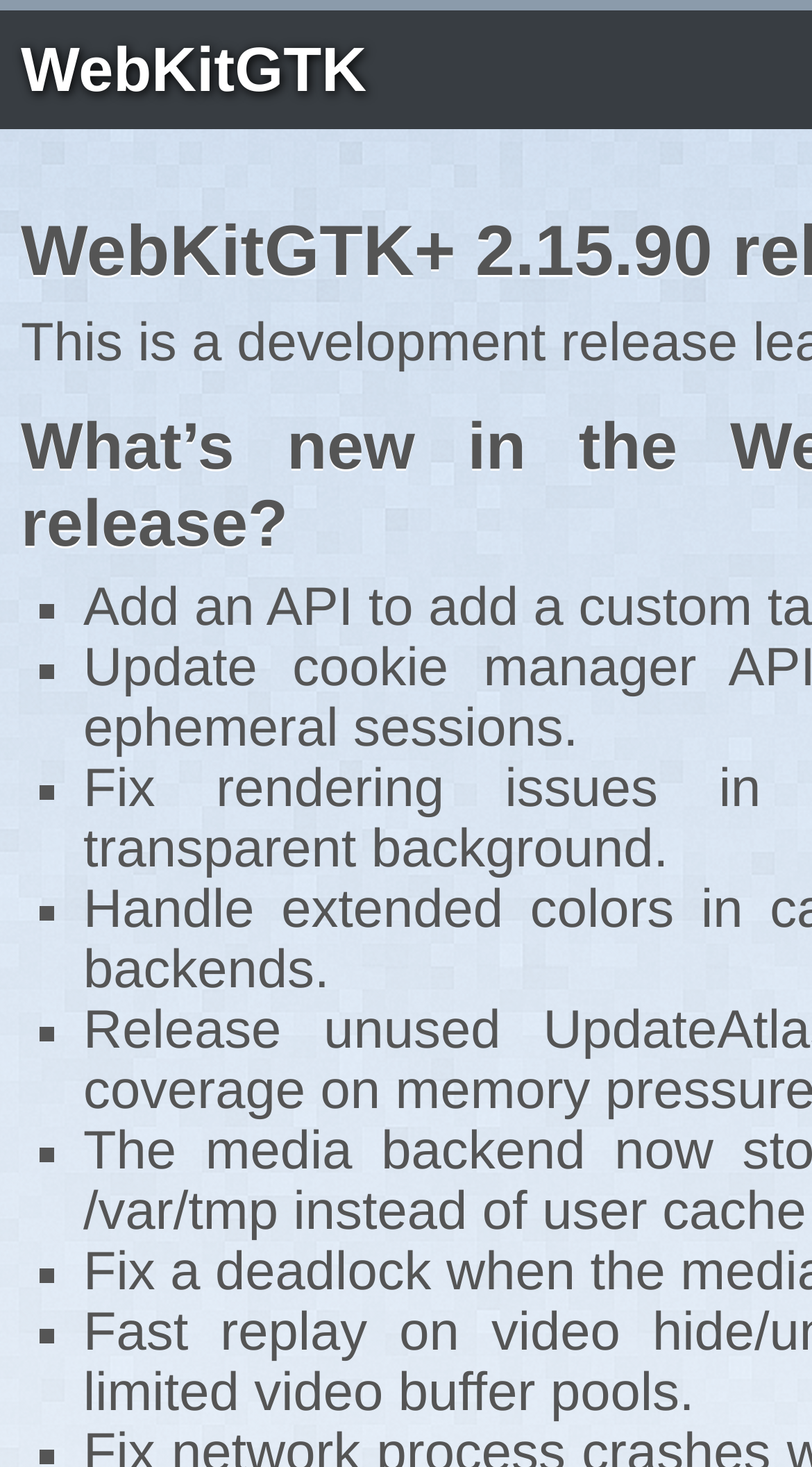Please answer the following question using a single word or phrase: Are the list markers aligned vertically?

Yes